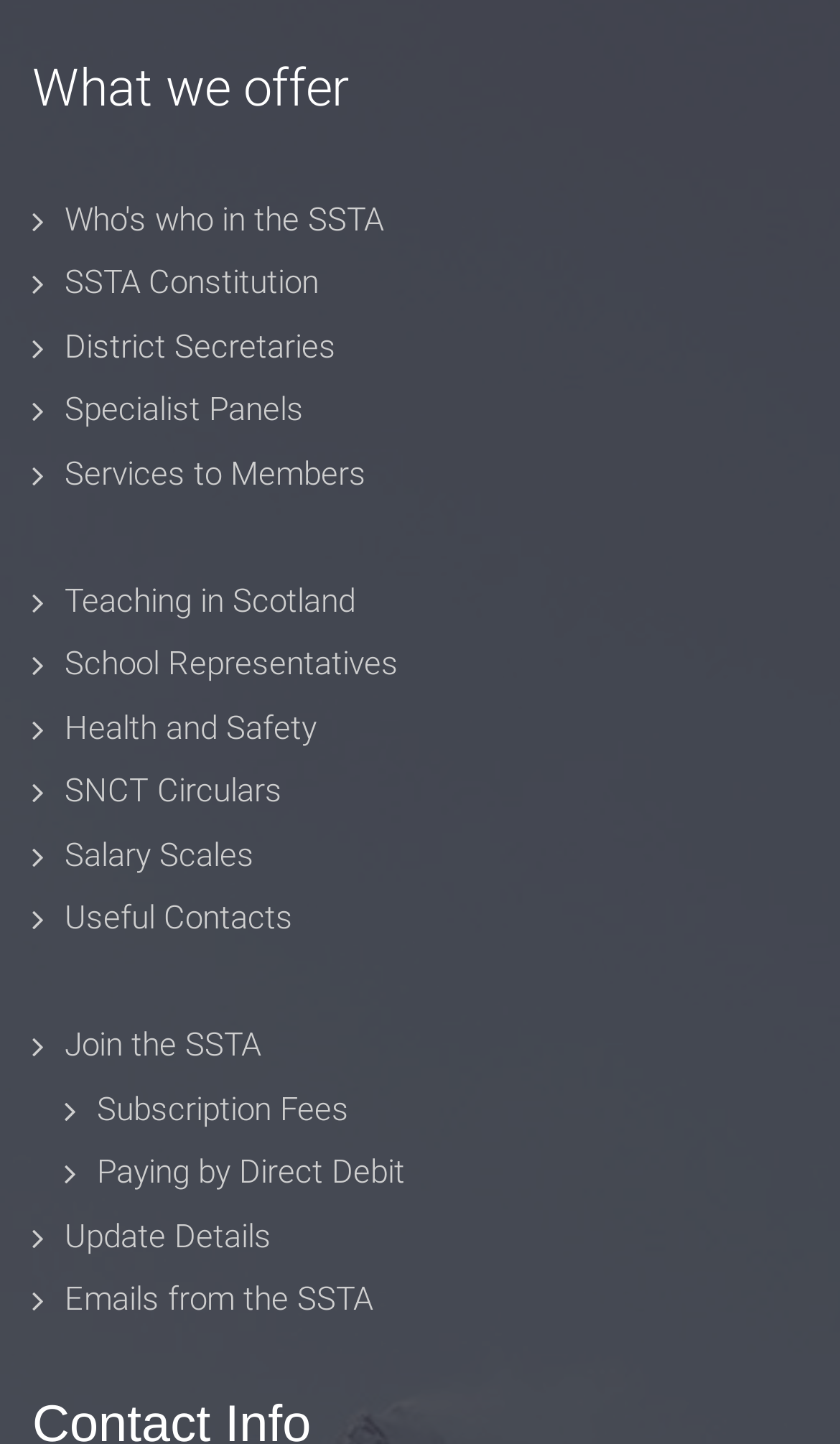How many links are related to membership?
Using the image, answer in one word or phrase.

3